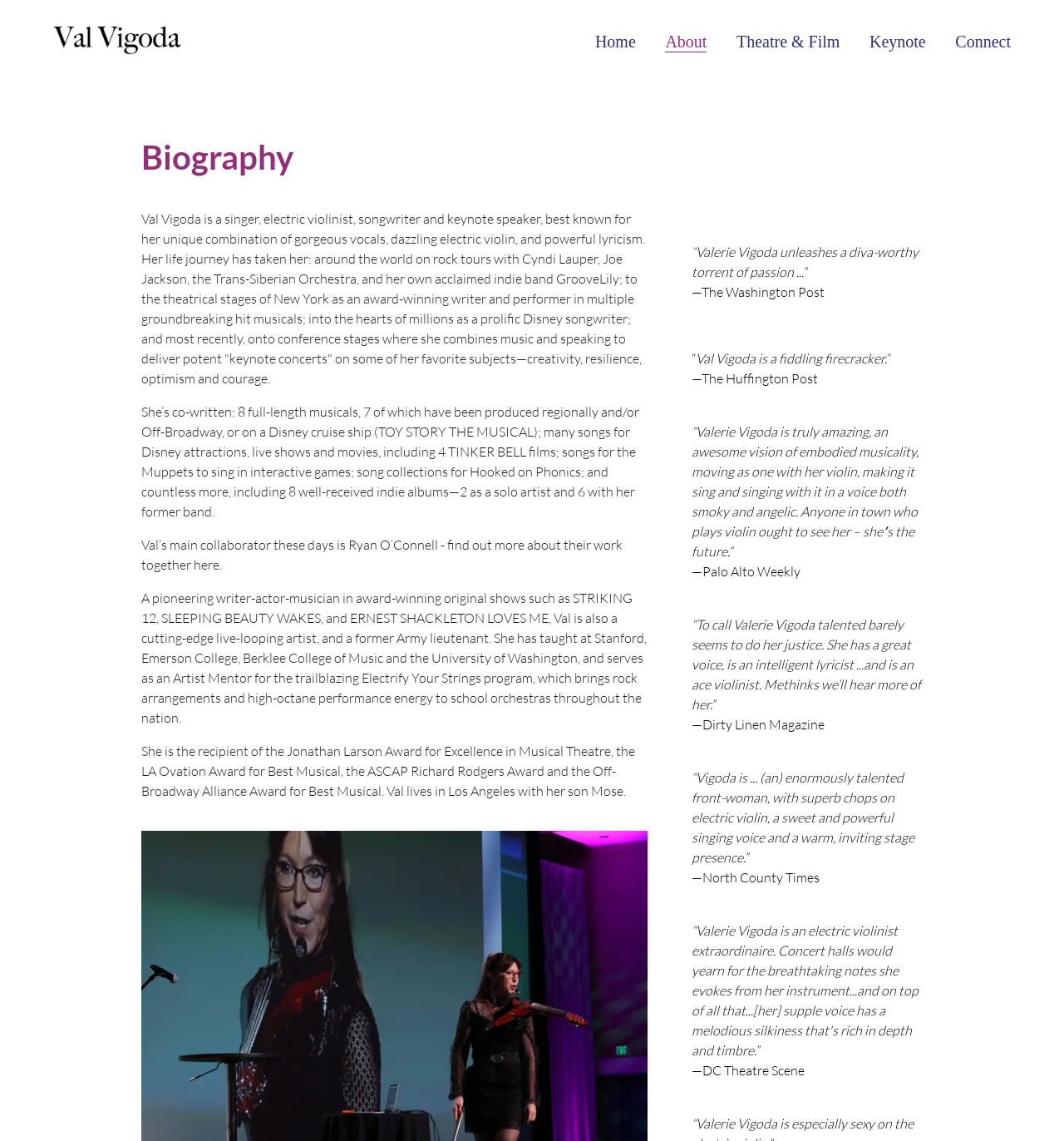Provide the bounding box coordinates, formatted as (top-left x, top-left y, bottom-right x, bottom-right y), with all values being floating point numbers between 0 and 1. Identify the bounding box of the UI element that matches the description: Theatre & Film

[0.692, 0.027, 0.789, 0.046]